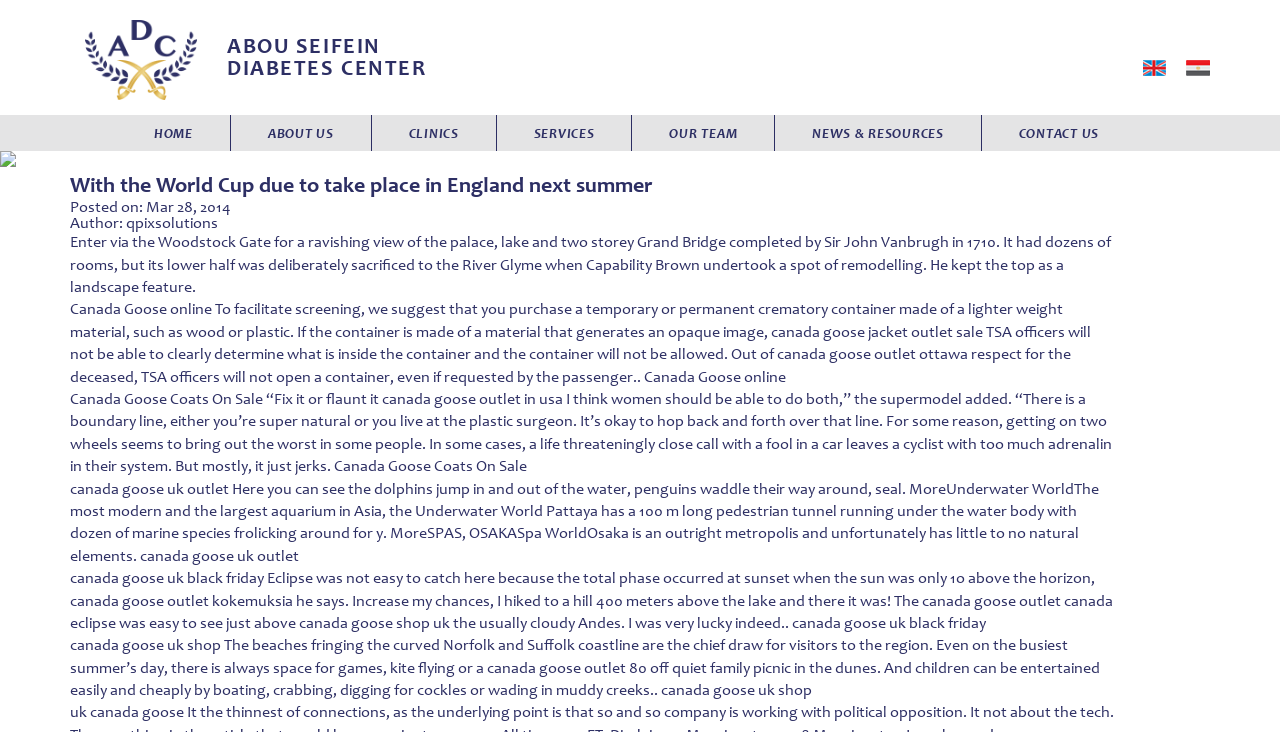Offer a comprehensive description of the webpage’s content and structure.

The webpage appears to be a website for a diabetes center, with a focus on providing information about the center's services, team, and resources. 

At the top of the page, there is a heading that reads "ABOU SEIFEIN DIABETES CENTER". Below this, there are two links with accompanying images, which may be social media links or other external links. 

To the left of the page, there is a navigation menu with links to different sections of the website, including "HOME", "ABOUT US", "CLINICS", "SERVICES", "OUR TEAM", "NEWS & RESOURCES", and "CONTACT US". Each of these links has a dropdown menu with more specific links, such as "Adult Diabetes Clinic" under "CLINICS" and "Diabetes Lab" under "SERVICES". 

On the main content area of the page, there is a heading that reads "With the World Cup due to take place in England next summer", followed by a series of paragraphs that appear to be unrelated to the diabetes center. These paragraphs discuss various topics, including a description of a palace and lake, instructions for screening crematory containers at airports, and descriptions of various tourist attractions. 

Throughout the page, there are several images, including a small image at the top left of the page and larger images accompanying the links in the navigation menu.